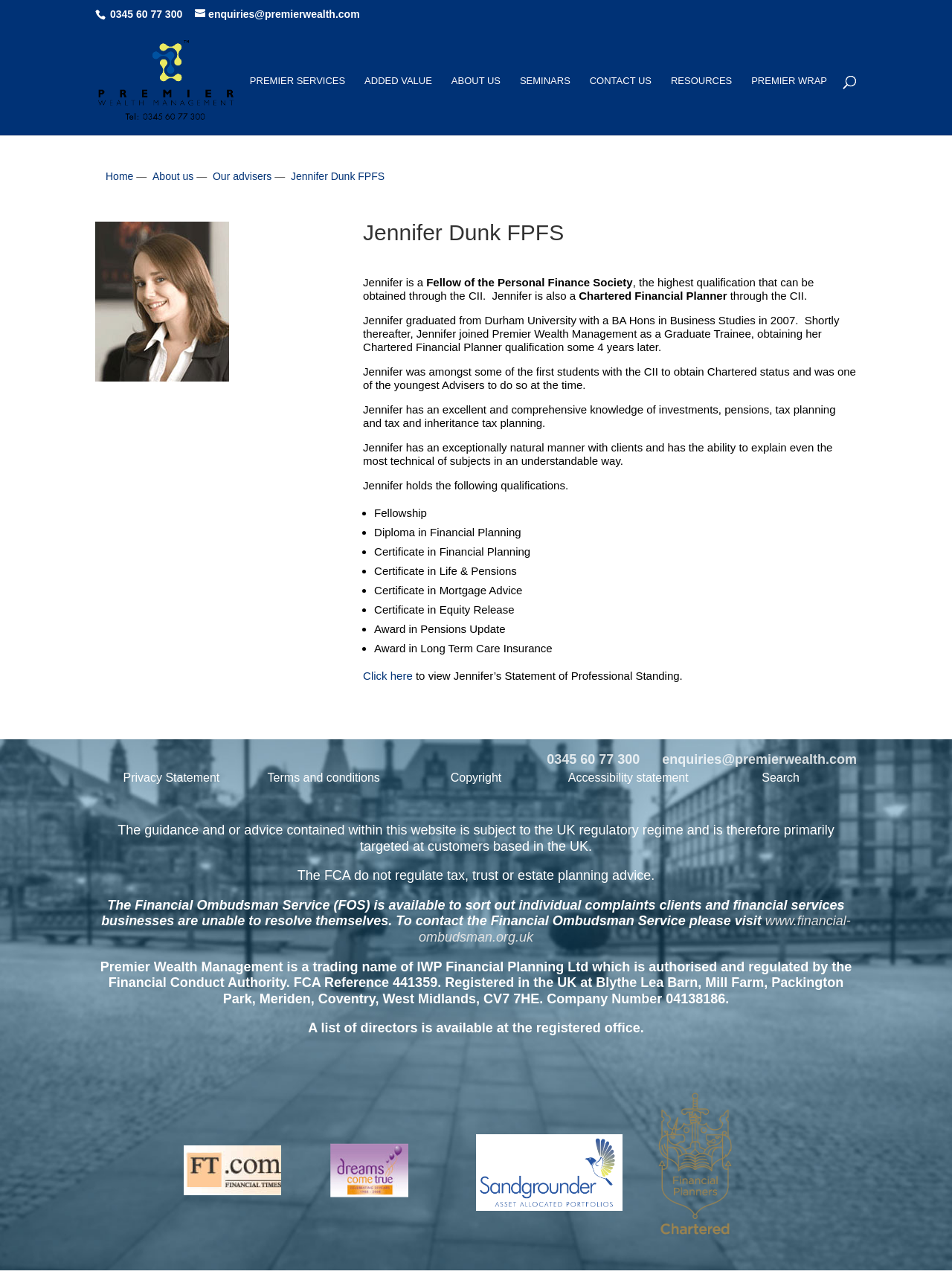Locate the bounding box of the UI element described by: "name="s" placeholder="Search …" title="Search for:"" in the given webpage screenshot.

[0.595, 0.021, 0.877, 0.022]